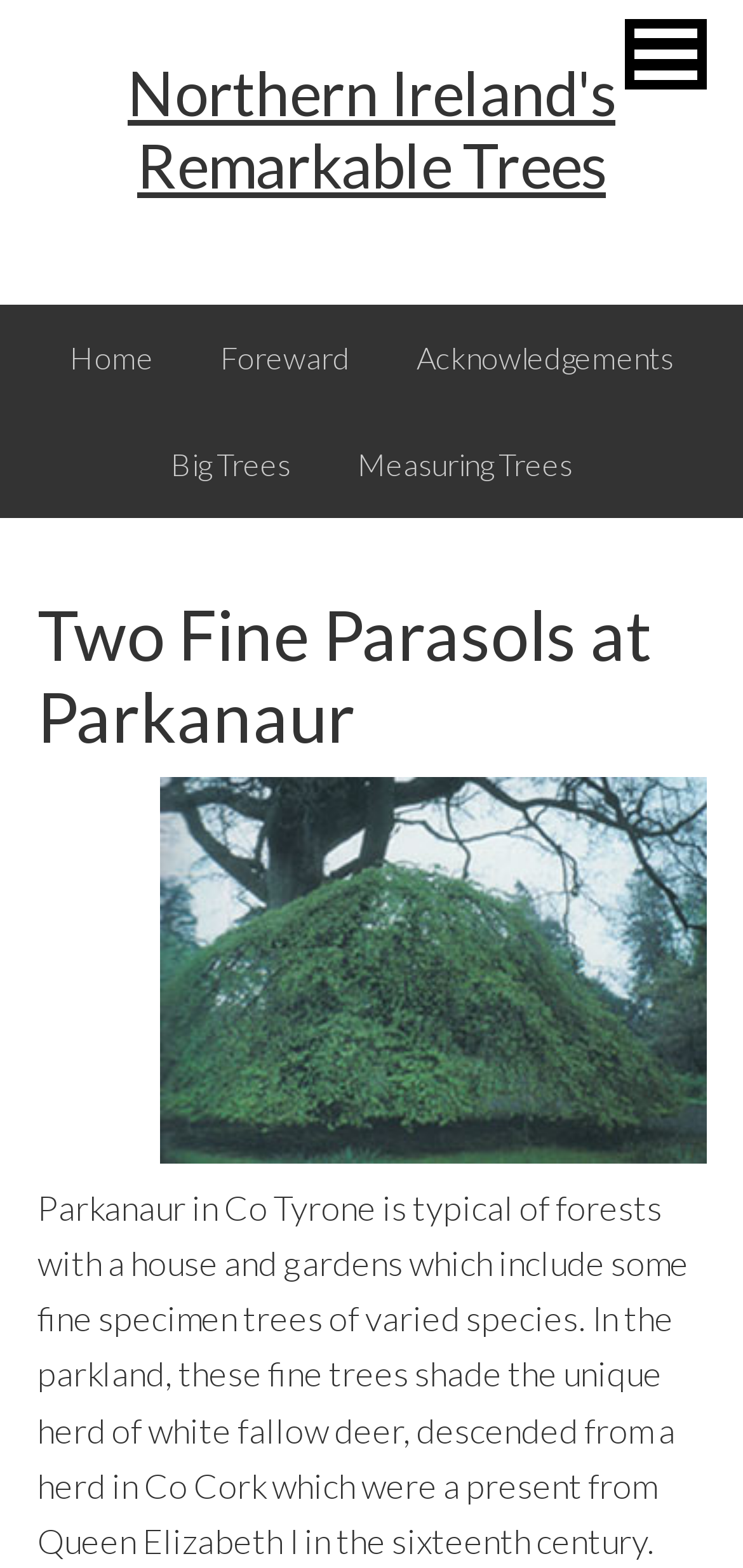Offer a detailed account of what is visible on the webpage.

The webpage is about "Two Fine Parasols at Parkanaur - Northern Ireland's Remarkable Trees". At the top left corner, there are three "Skip to" links, which are "Skip to primary navigation", "Skip to main content", and "Skip to primary sidebar". 

Below these links, there is a prominent link "Northern Ireland's Remarkable Trees" that spans across most of the top section of the page. 

On the left side of the page, there is a main navigation menu with five links: "Home", "Foreward", "Acknowledgements", "Big Trees", and "Measuring Trees". The "Measuring Trees" link is followed by a header section that contains the title "Two Fine Parasols at Parkanaur". 

Below the title, there is a paragraph of text that describes Parkanaur in Co Tyrone, mentioning its forests, house, gardens, and unique herd of white fallow deer. This text section takes up most of the page's content area.

At the top right corner, there is a responsive menu button.